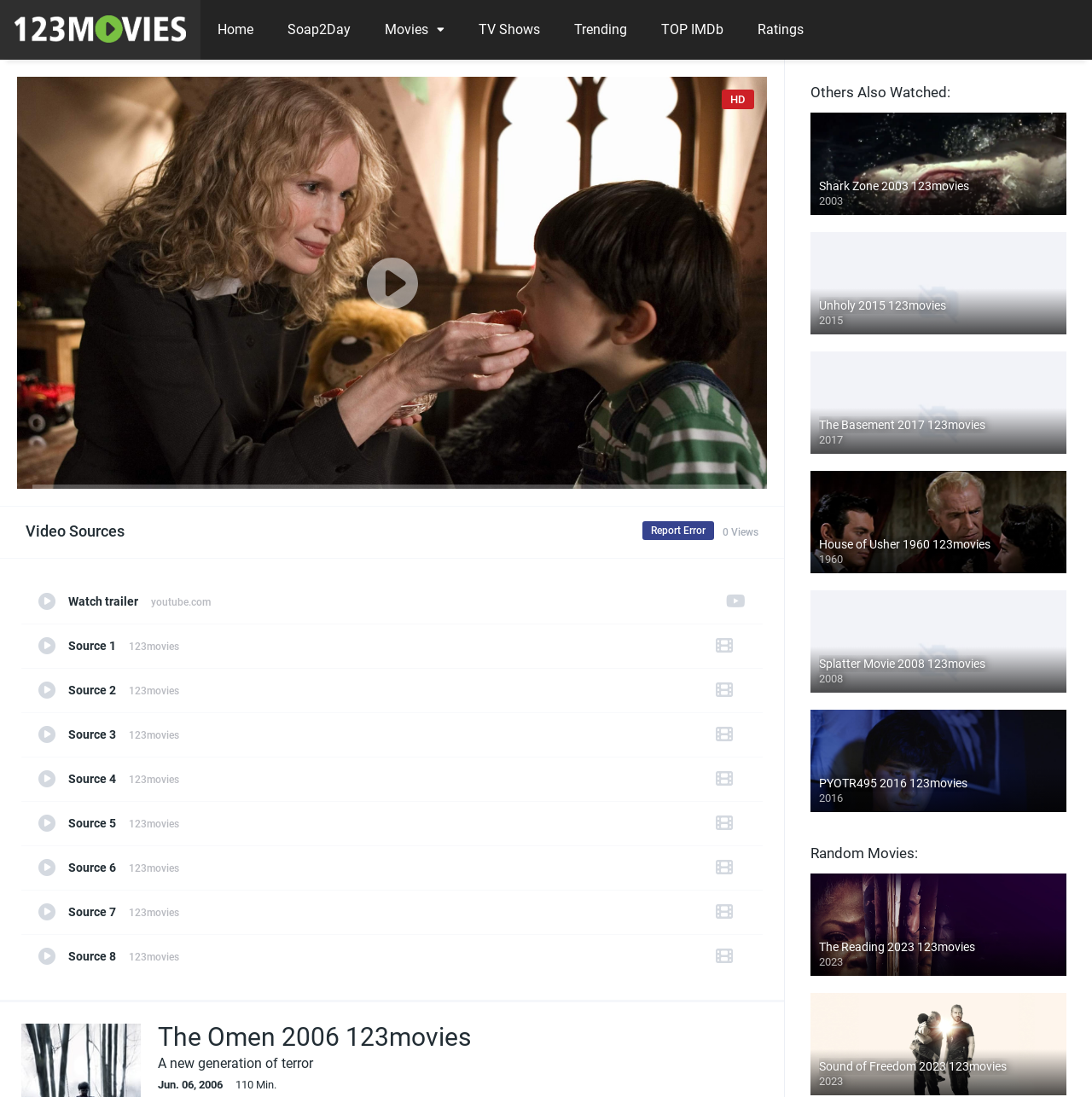Identify and extract the main heading of the webpage.

The Omen 2006 123movies